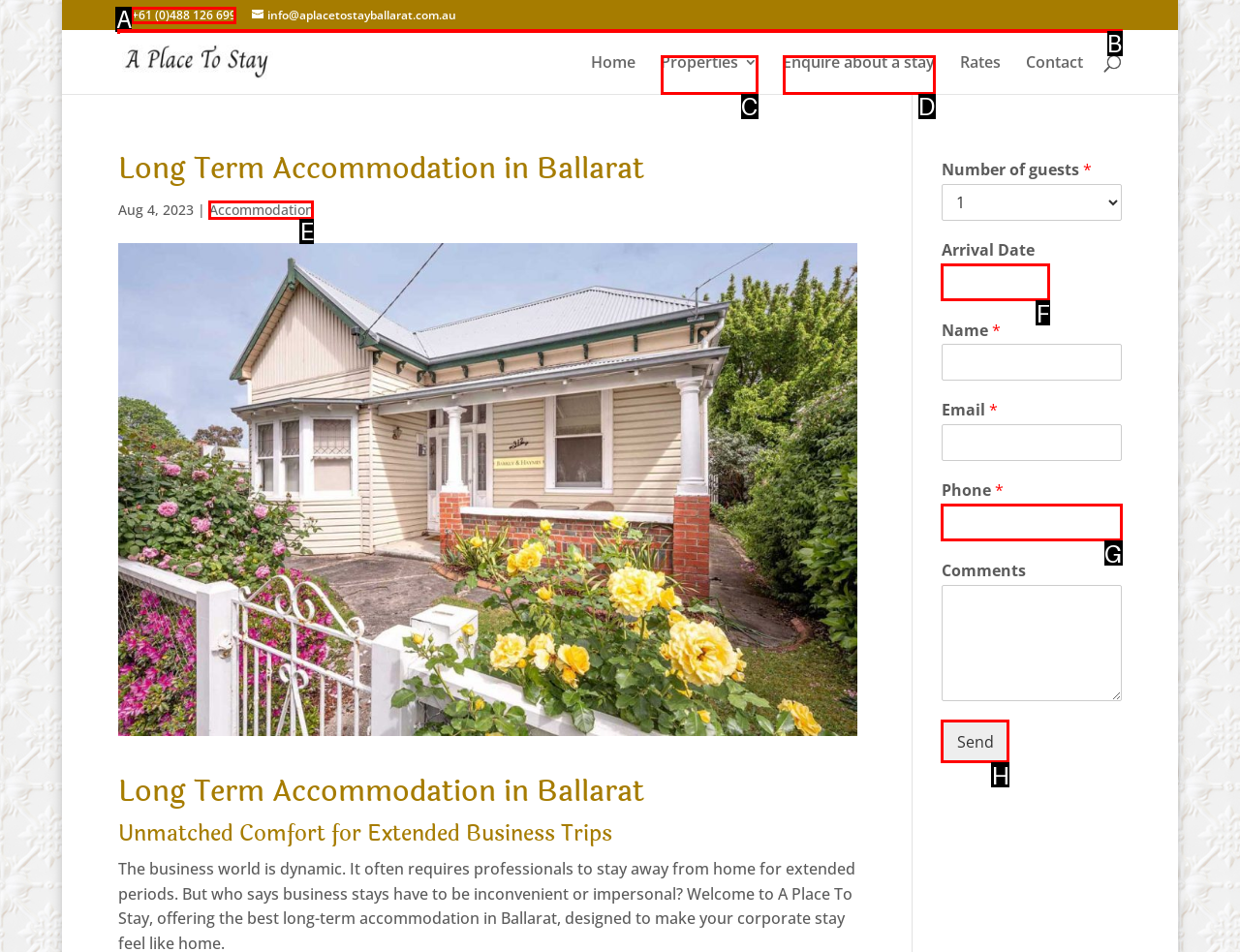Choose the HTML element that needs to be clicked for the given task: Search for something Respond by giving the letter of the chosen option.

B